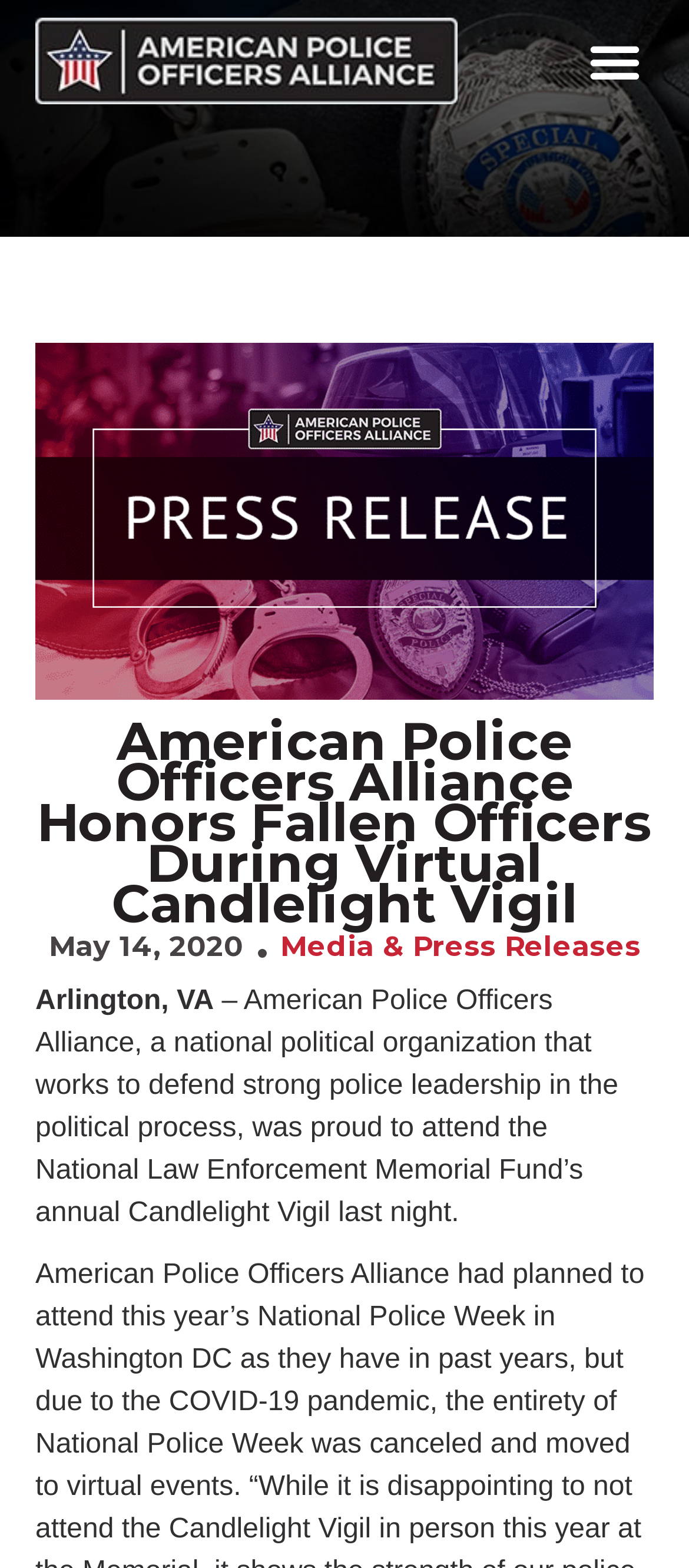Based on the element description: "Menu", identify the UI element and provide its bounding box coordinates. Use four float numbers between 0 and 1, [left, top, right, bottom].

[0.833, 0.014, 0.949, 0.064]